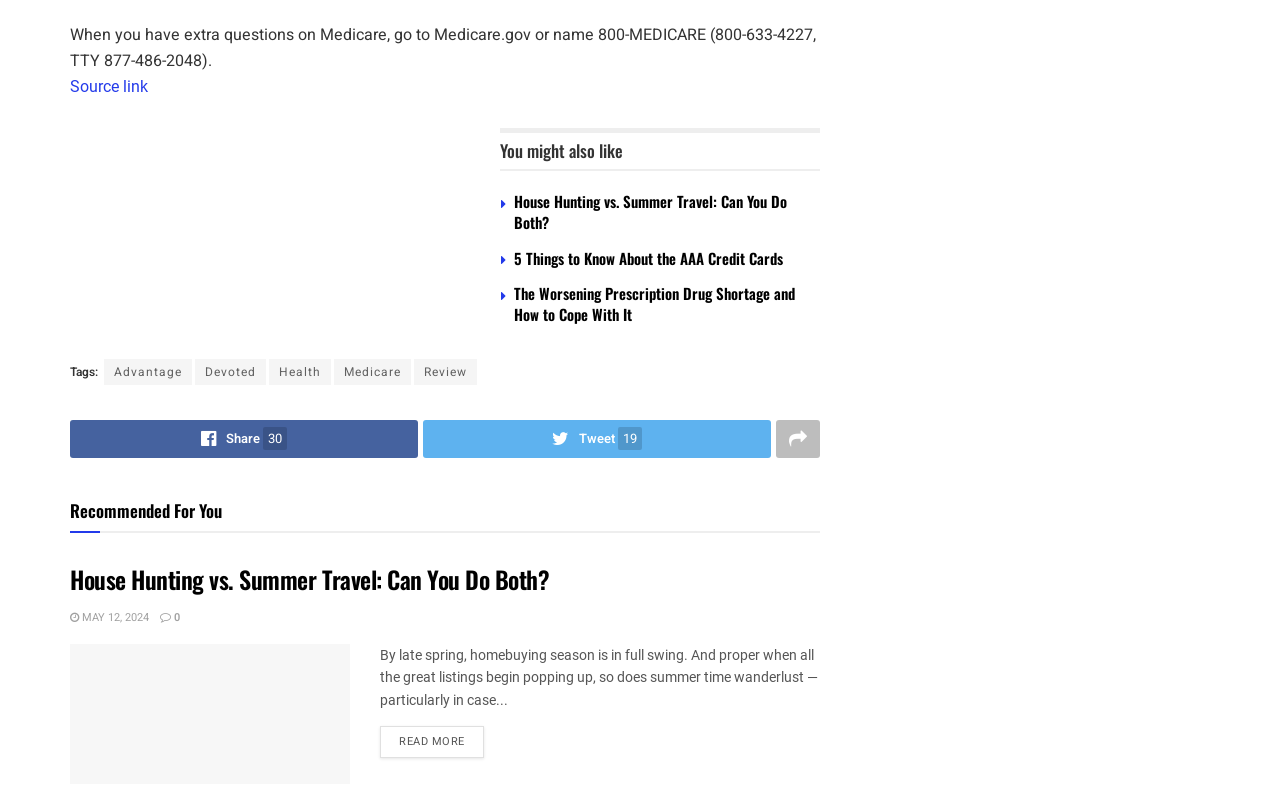Show the bounding box coordinates of the element that should be clicked to complete the task: "Click on the 'Man with a Van Services' link".

None